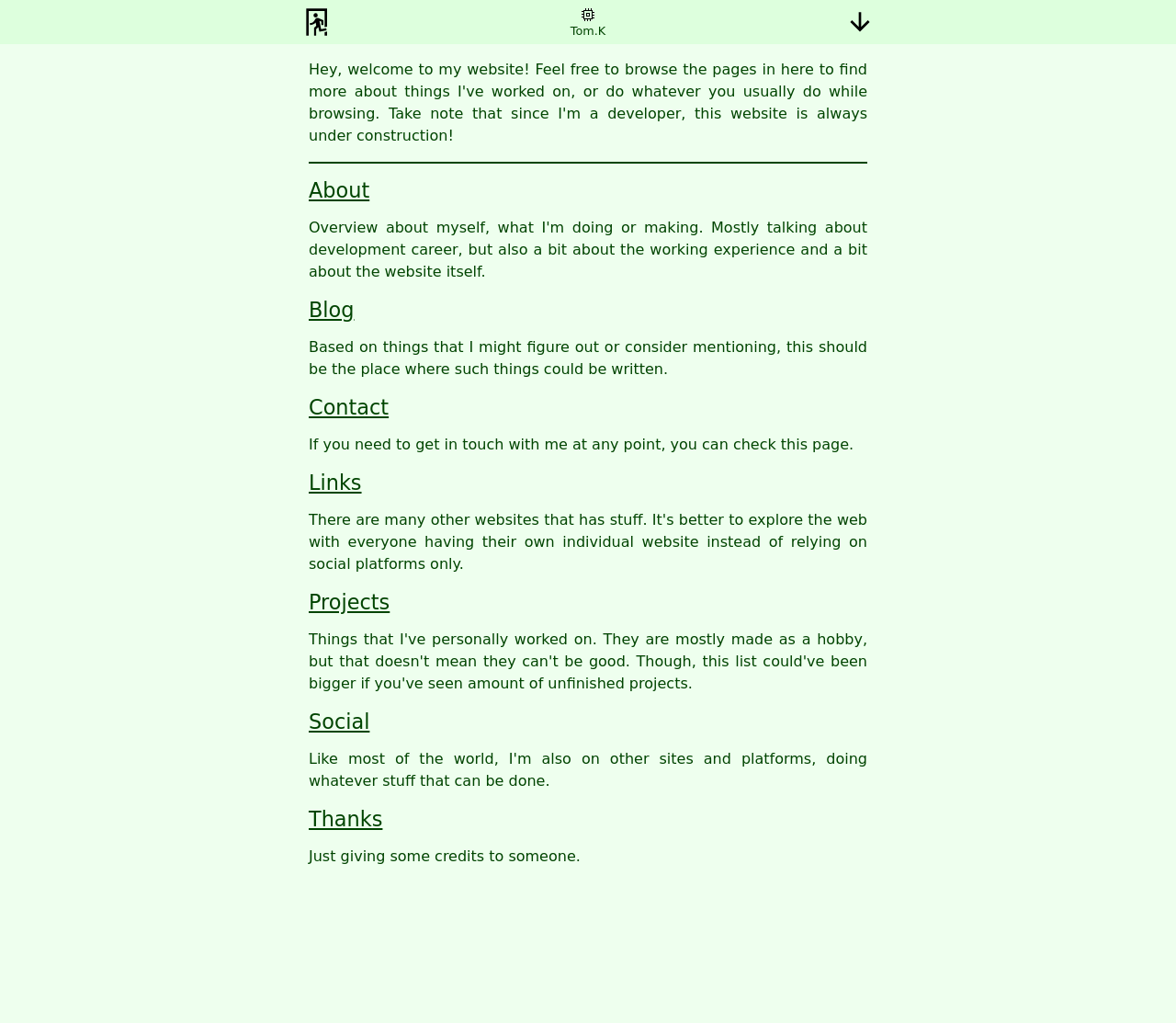Locate the bounding box coordinates of the item that should be clicked to fulfill the instruction: "view projects".

[0.262, 0.577, 0.331, 0.6]